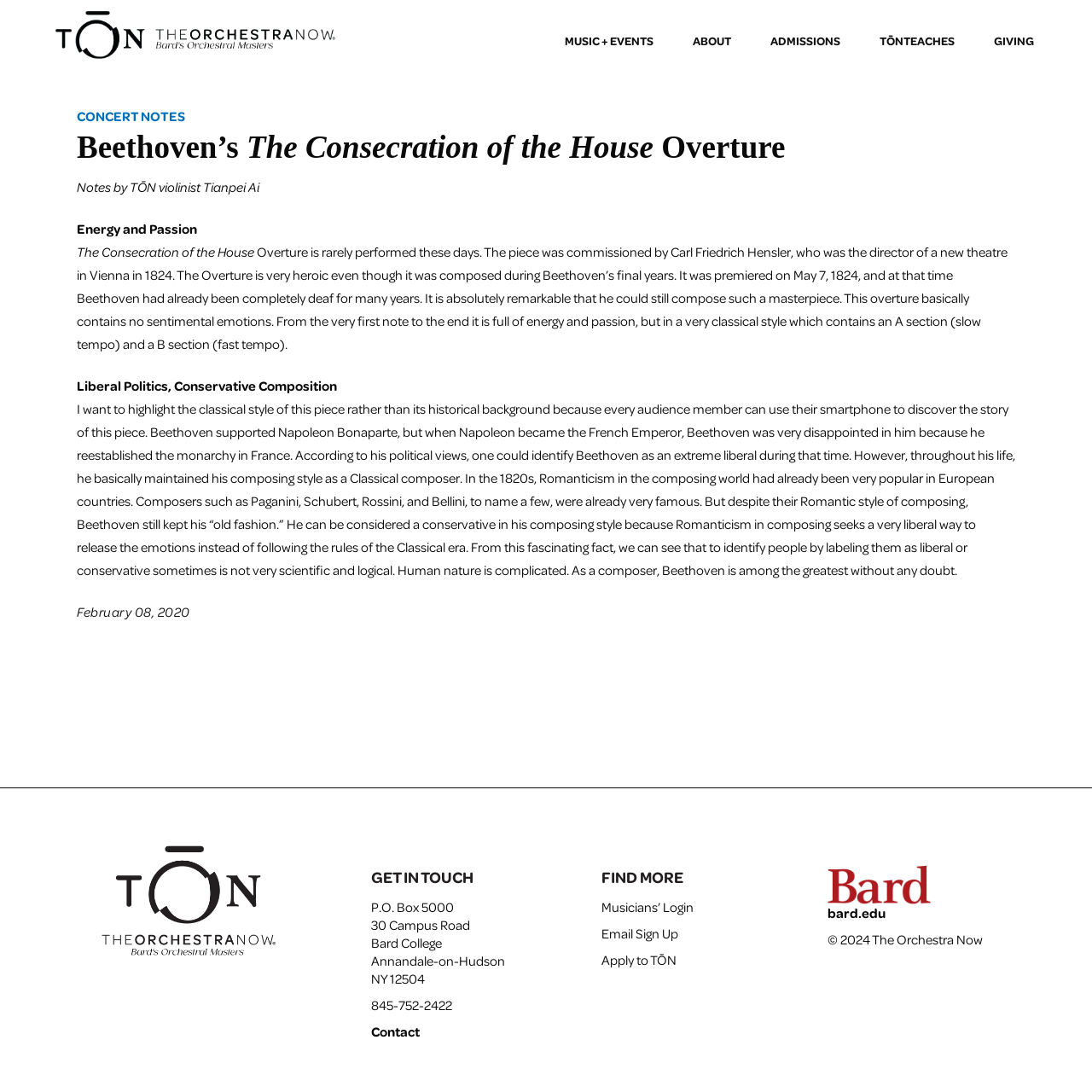Find the bounding box coordinates of the area that needs to be clicked in order to achieve the following instruction: "Read CONCERT NOTES". The coordinates should be specified as four float numbers between 0 and 1, i.e., [left, top, right, bottom].

[0.07, 0.098, 0.17, 0.115]